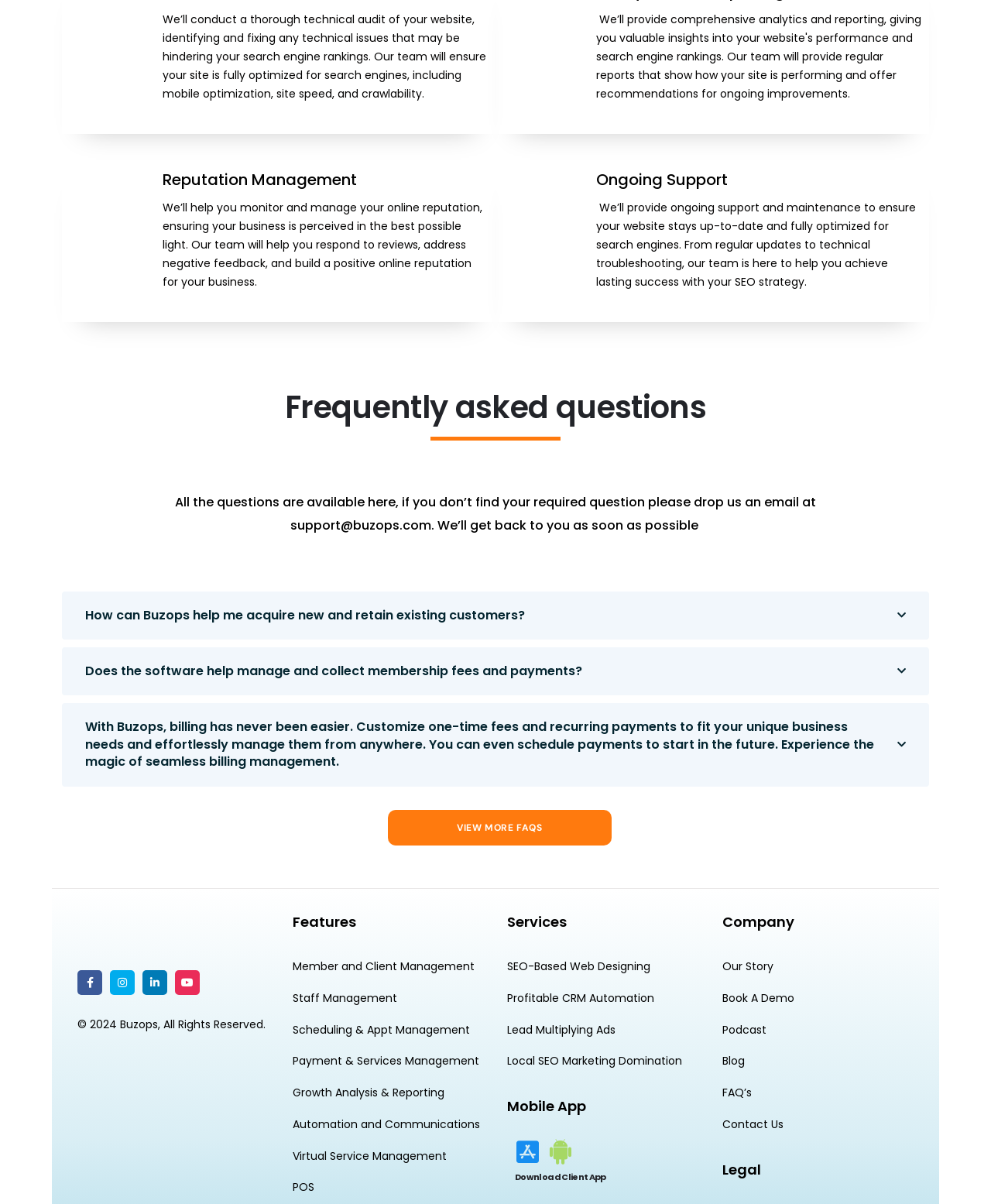Provide a brief response to the question using a single word or phrase: 
What is the purpose of the 'Frequently asked questions' section?

Provide answers to common questions